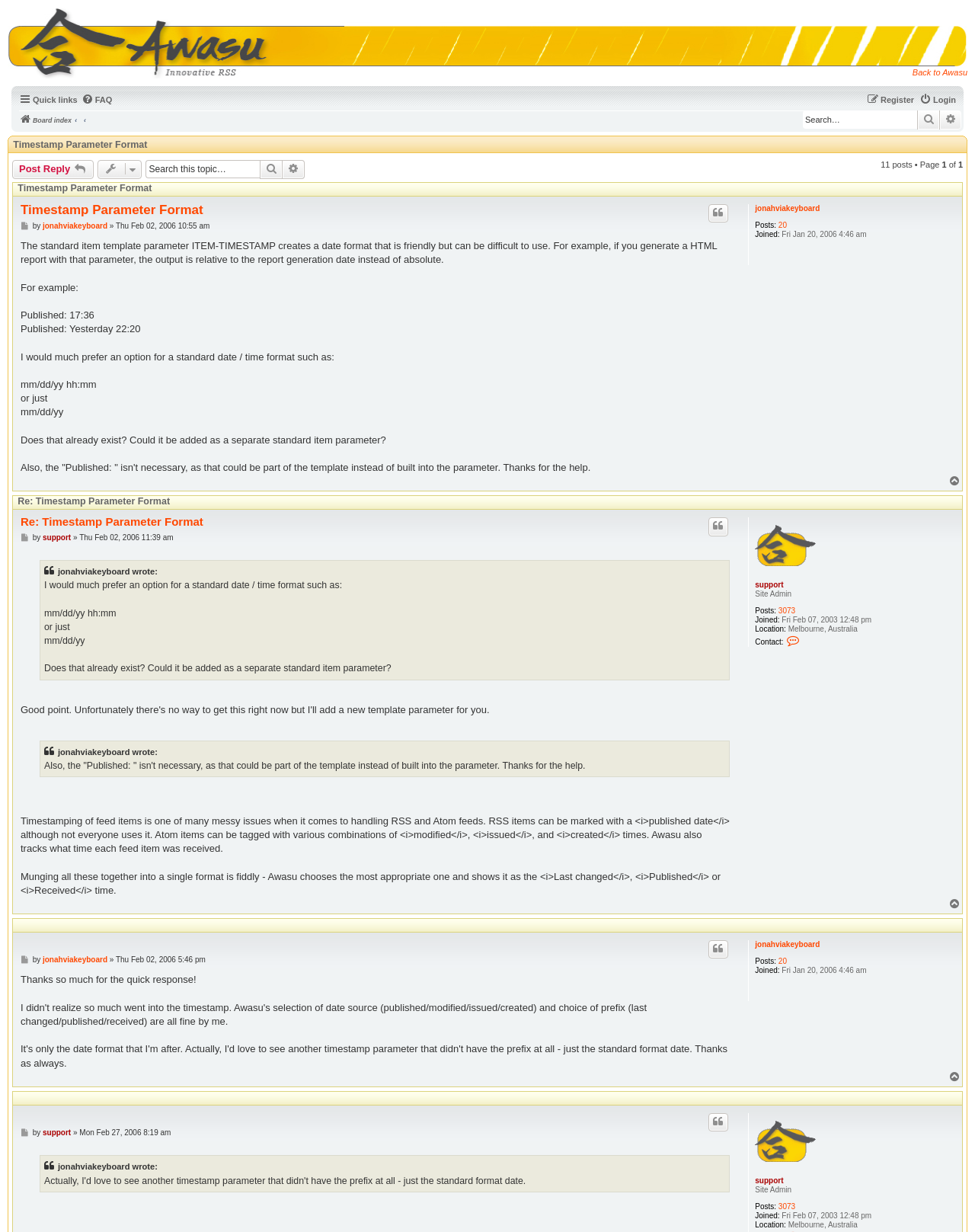What is the role of the user 'support'?
Answer the question using a single word or phrase, according to the image.

Site Admin